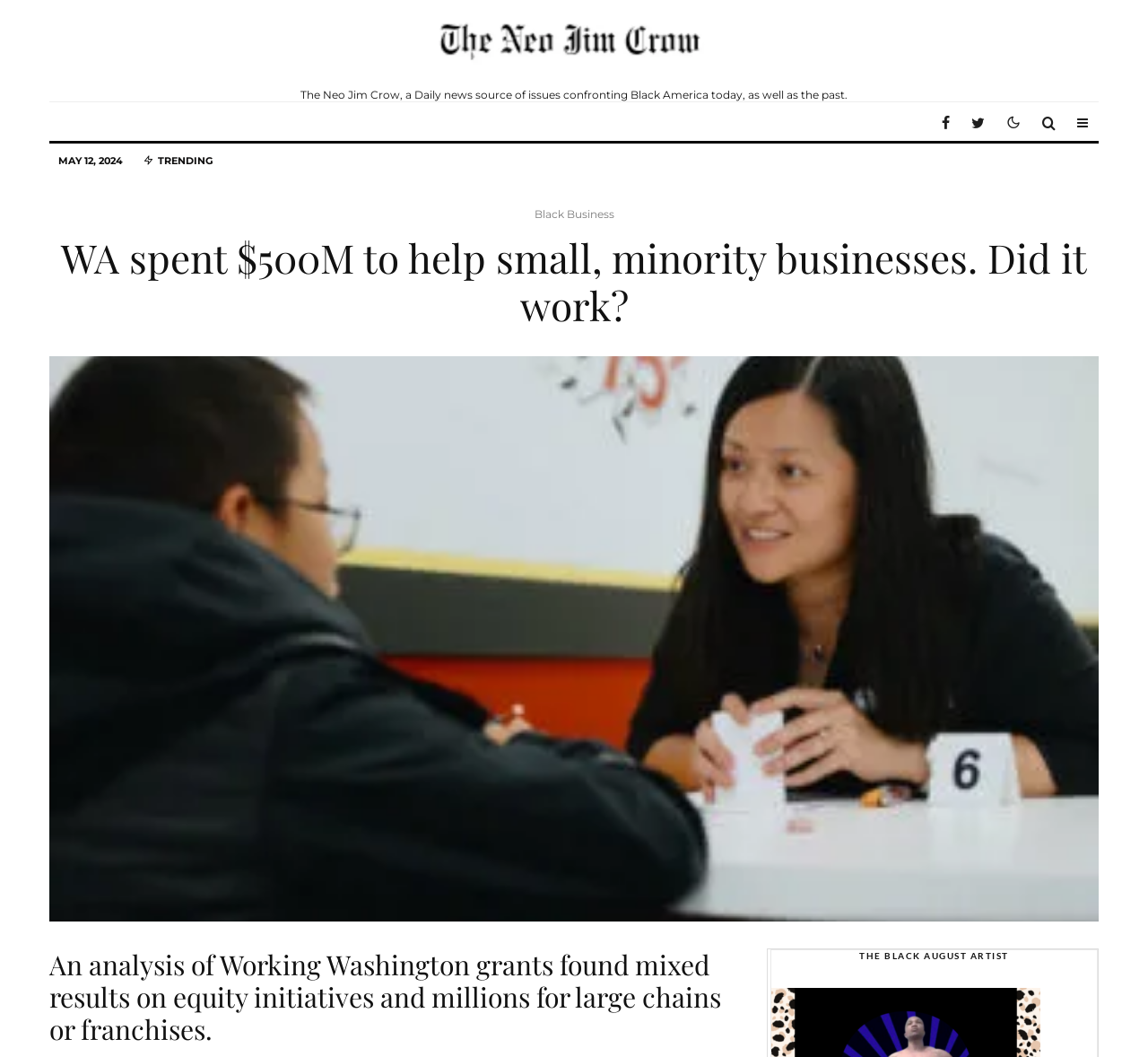Explain the webpage's layout and main content in detail.

This webpage appears to be an article from "The Neo Jim Crow" news source, focused on issues confronting Black America. At the top, there is a navigation bar with links to the website's social media profiles, including Facebook, Twitter, and others. Below this, there is a date "MAY 12, 2024" and a "TRENDING" section with a link to "Black Business".

The main article's title is "WA spent $500M to help small, minority businesses. Did it work?" which is followed by a subheading that summarizes the content of the article, stating that an analysis of Working Washington grants found mixed results on equity initiatives and millions for large chains or franchises.

To the right of the article title, there is a figure, likely an image or graph, that takes up about a quarter of the page. Below this, there is a newsletter subscription section, where users can enter their email address to receive daily updates from "The Neo Jim Crow". This section includes a button to subscribe and a link to the website's privacy policy.

Further down the page, there is another section with a similar newsletter subscription form, but with a different title and button text. There are also two "Close" buttons, one near the top and one near the bottom of the page, which likely close a popup or modal window.

At the very bottom of the page, there is a heading that reads "THE BLACK AUGUST ARTIST", which may be a separate article or section.